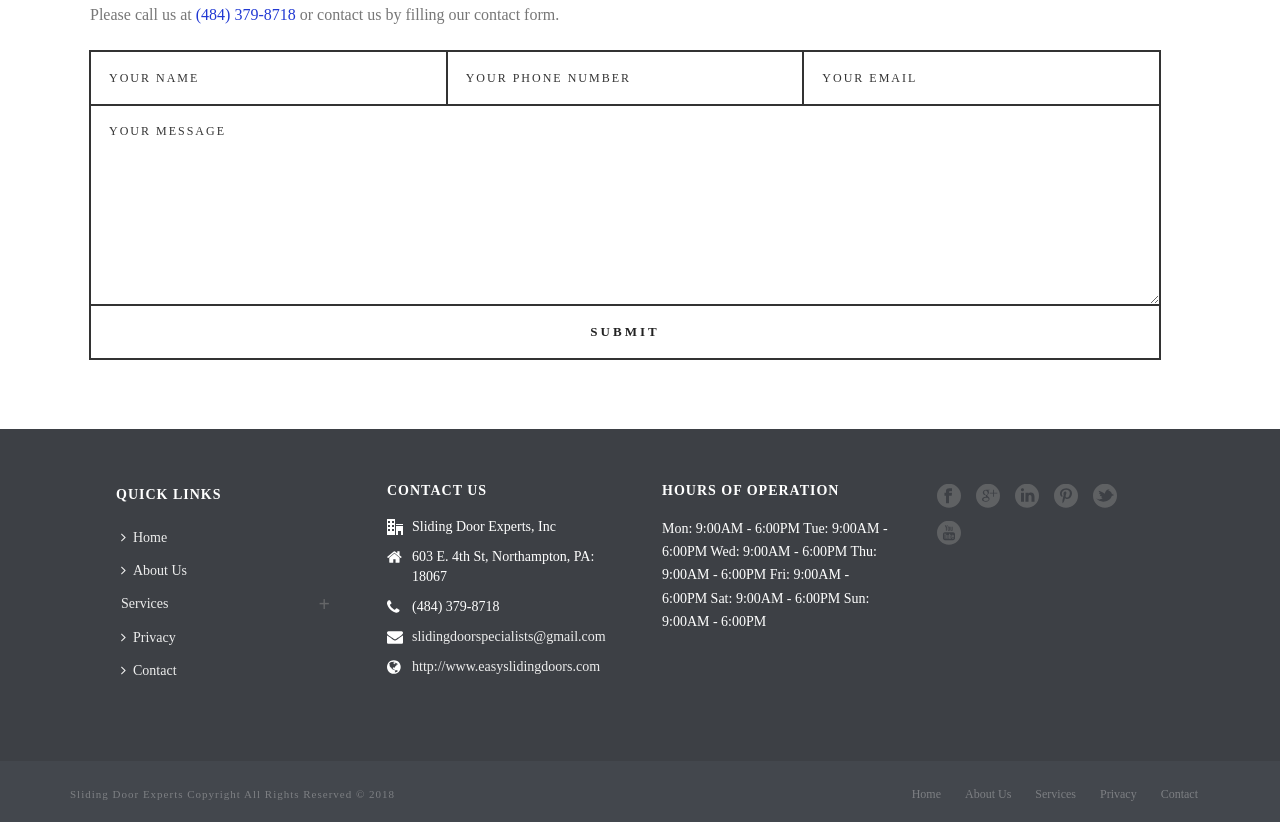What is the company name? Refer to the image and provide a one-word or short phrase answer.

Sliding Door Experts, Inc